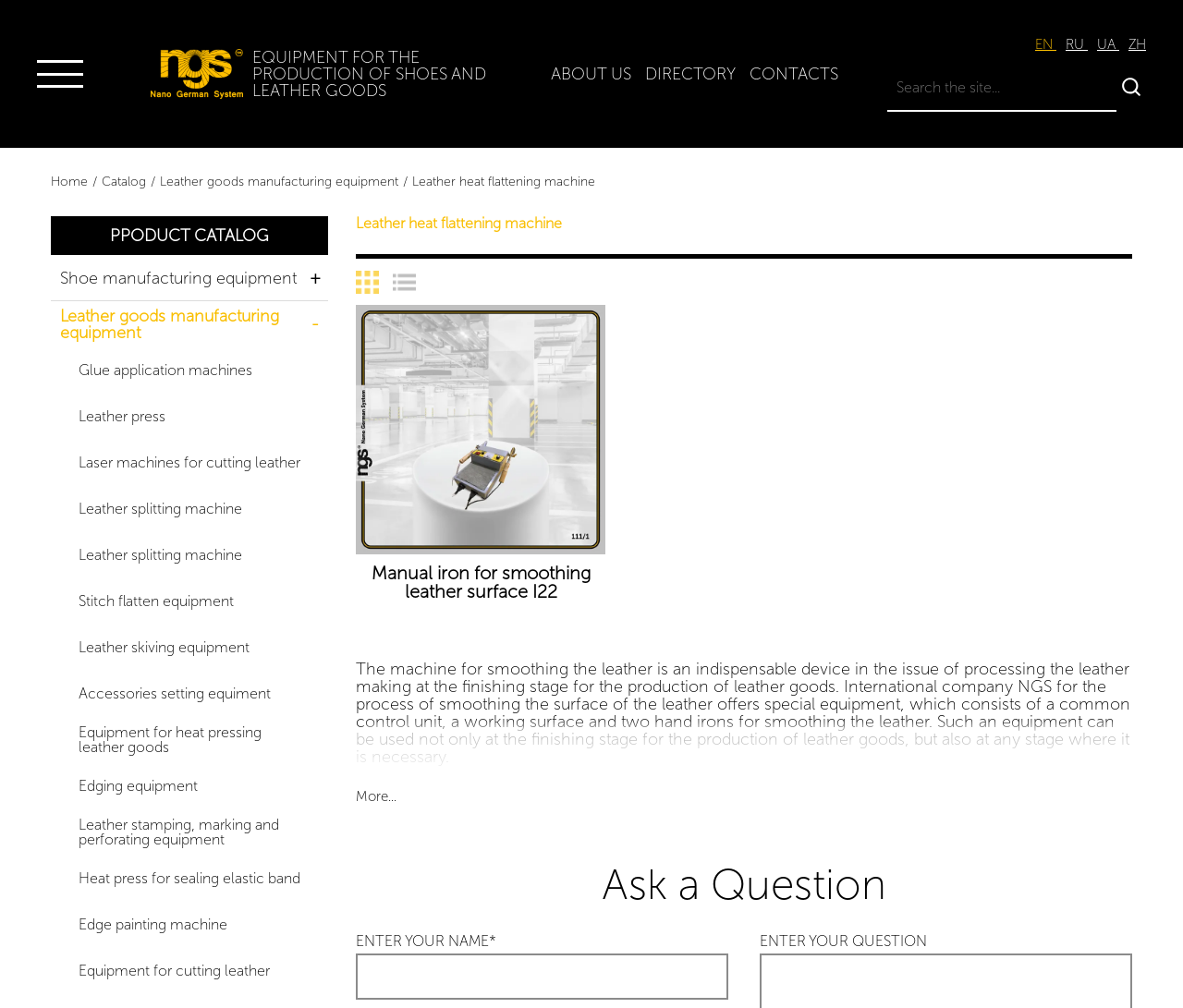Identify the bounding box coordinates for the UI element described by the following text: "Cutting department". Provide the coordinates as four float numbers between 0 and 1, in the format [left, top, right, bottom].

[0.066, 0.299, 0.256, 0.345]